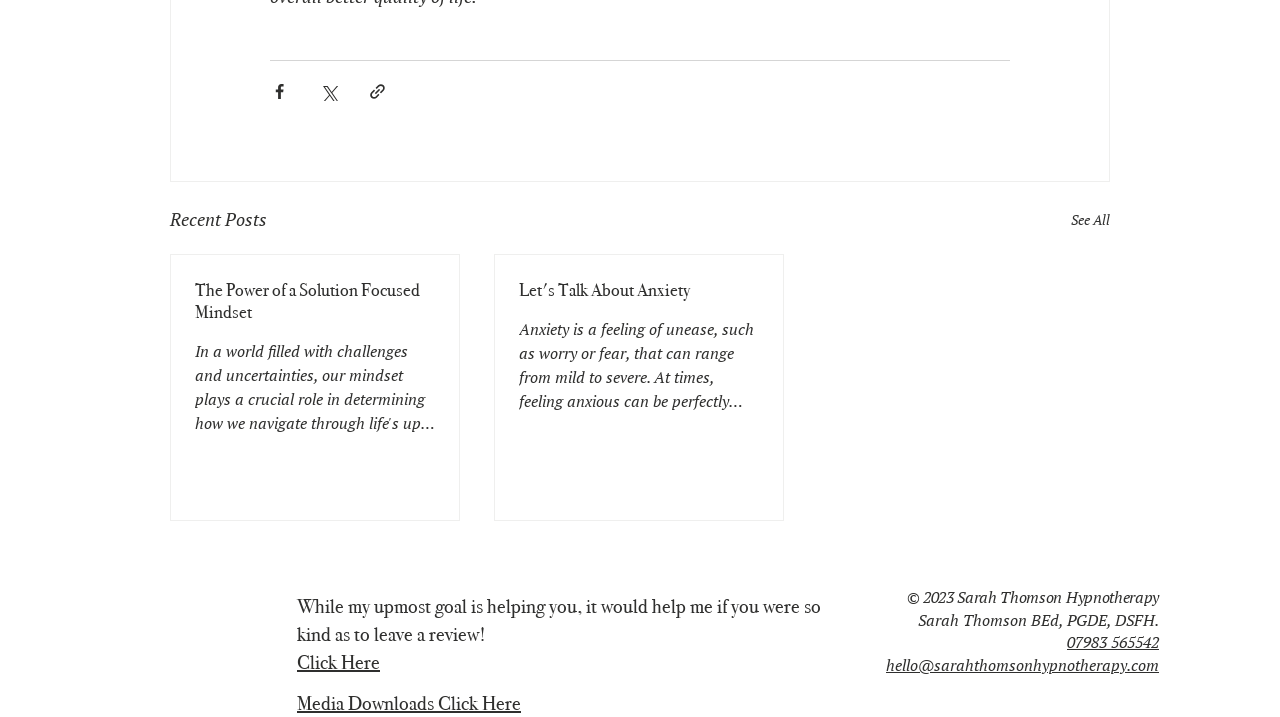Predict the bounding box coordinates of the area that should be clicked to accomplish the following instruction: "Share via Facebook". The bounding box coordinates should consist of four float numbers between 0 and 1, i.e., [left, top, right, bottom].

[0.211, 0.114, 0.226, 0.14]